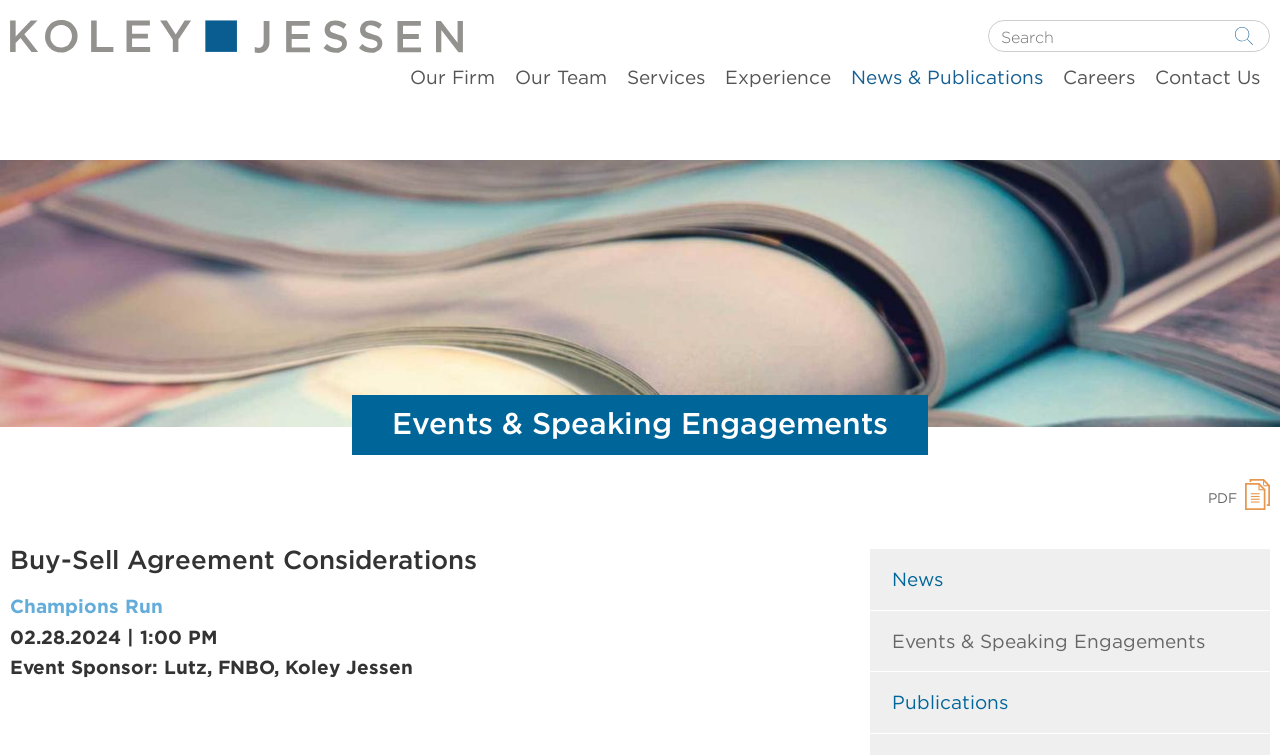Please identify the bounding box coordinates of the region to click in order to complete the task: "View the 'News' page". The coordinates must be four float numbers between 0 and 1, specified as [left, top, right, bottom].

[0.697, 0.748, 0.975, 0.788]